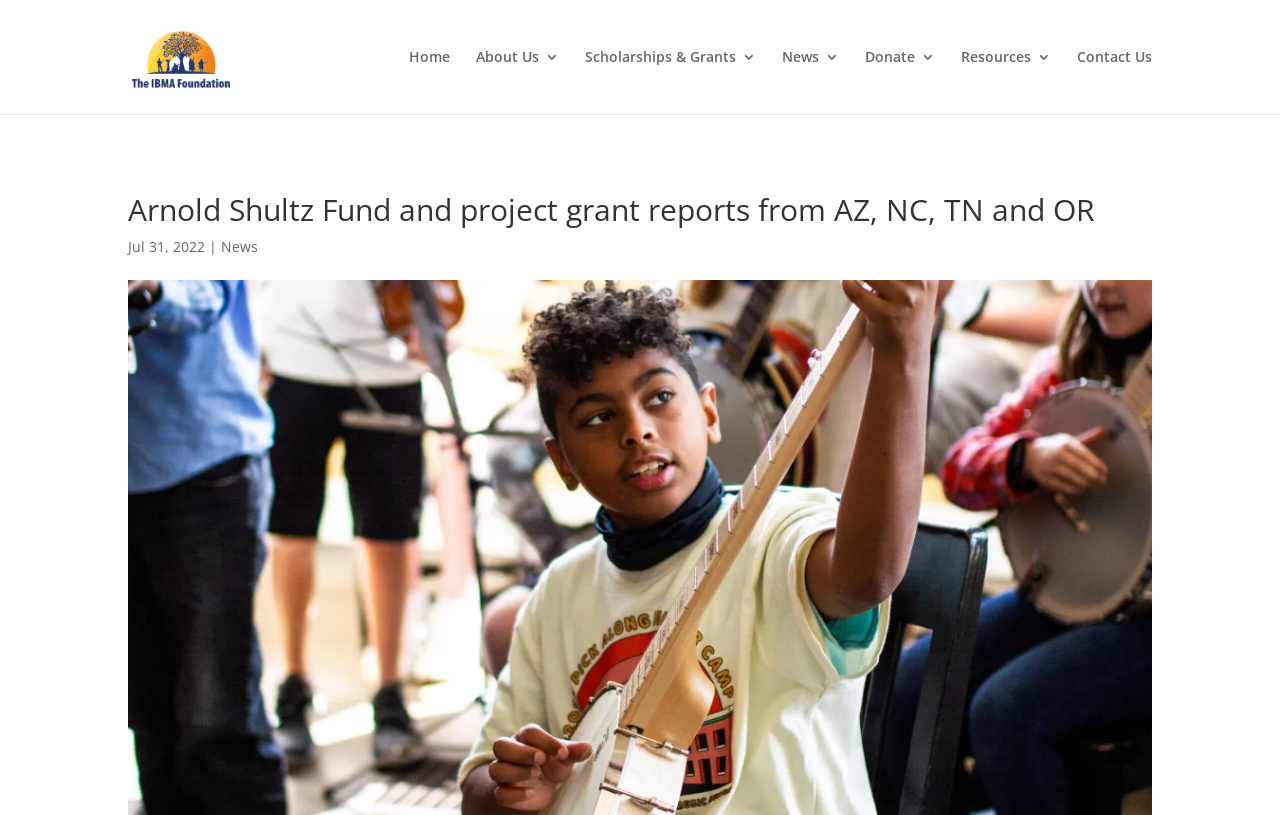What is the name of the foundation?
Answer the question with detailed information derived from the image.

I found the answer by looking at the top-left corner of the webpage, where I saw a link and an image with the same text 'IBMA Foundation'.